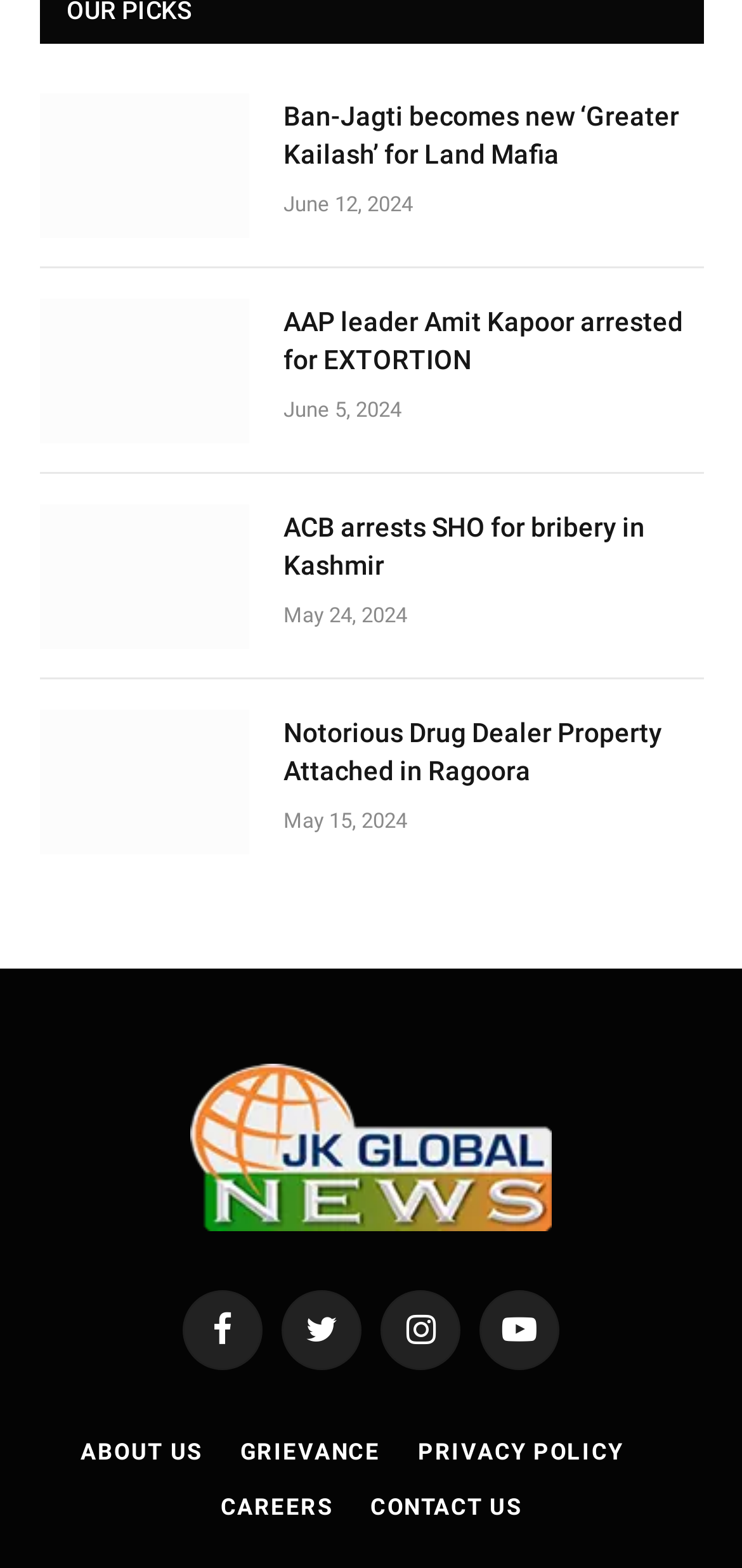Answer in one word or a short phrase: 
What social media platforms are available?

Facebook, Twitter, Instagram, YouTube